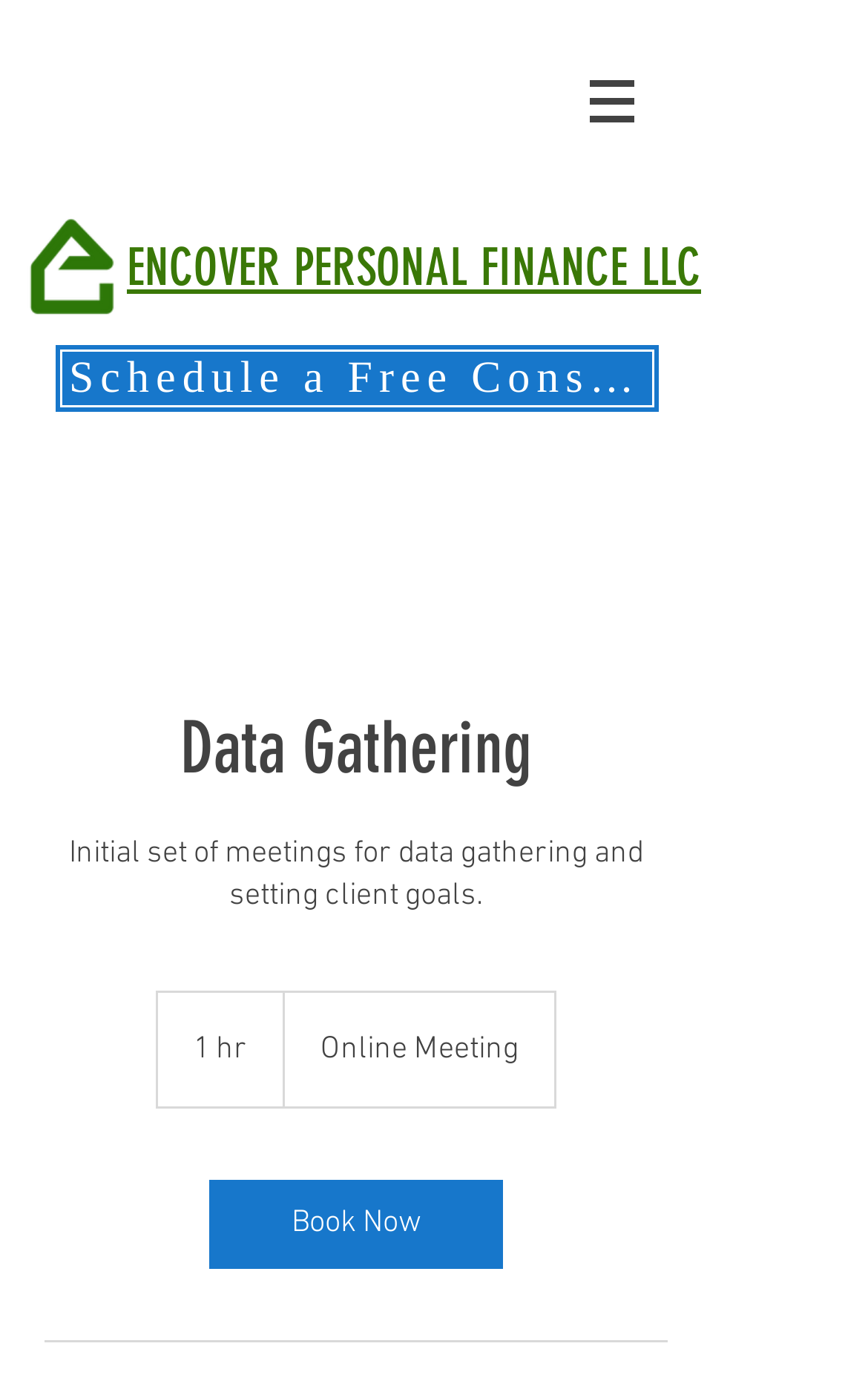Identify the bounding box coordinates of the HTML element based on this description: "Book Now".

[0.241, 0.844, 0.579, 0.908]